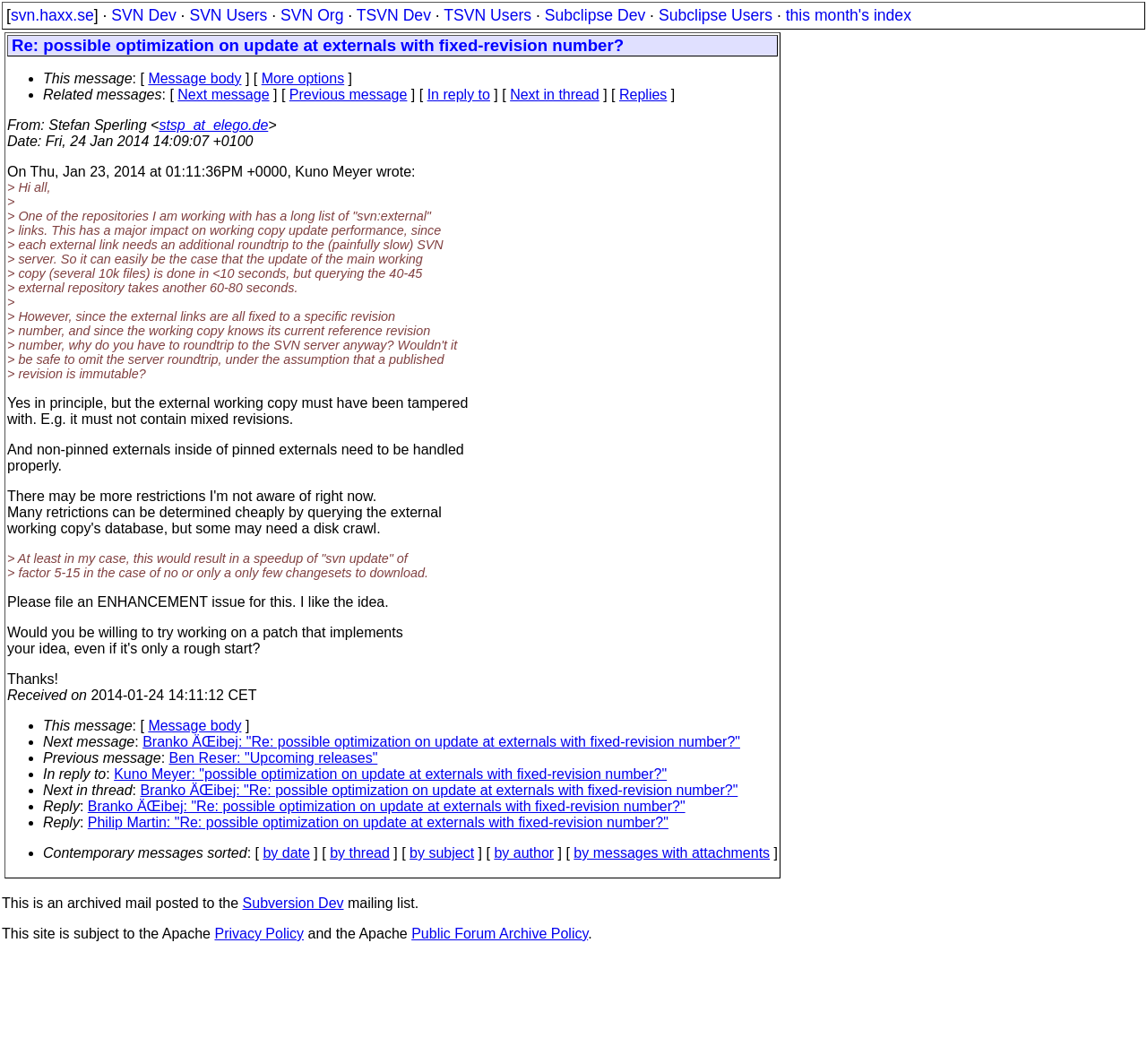Please determine and provide the text content of the webpage's heading.

Re: possible optimization on update at externals with fixed-revision number?